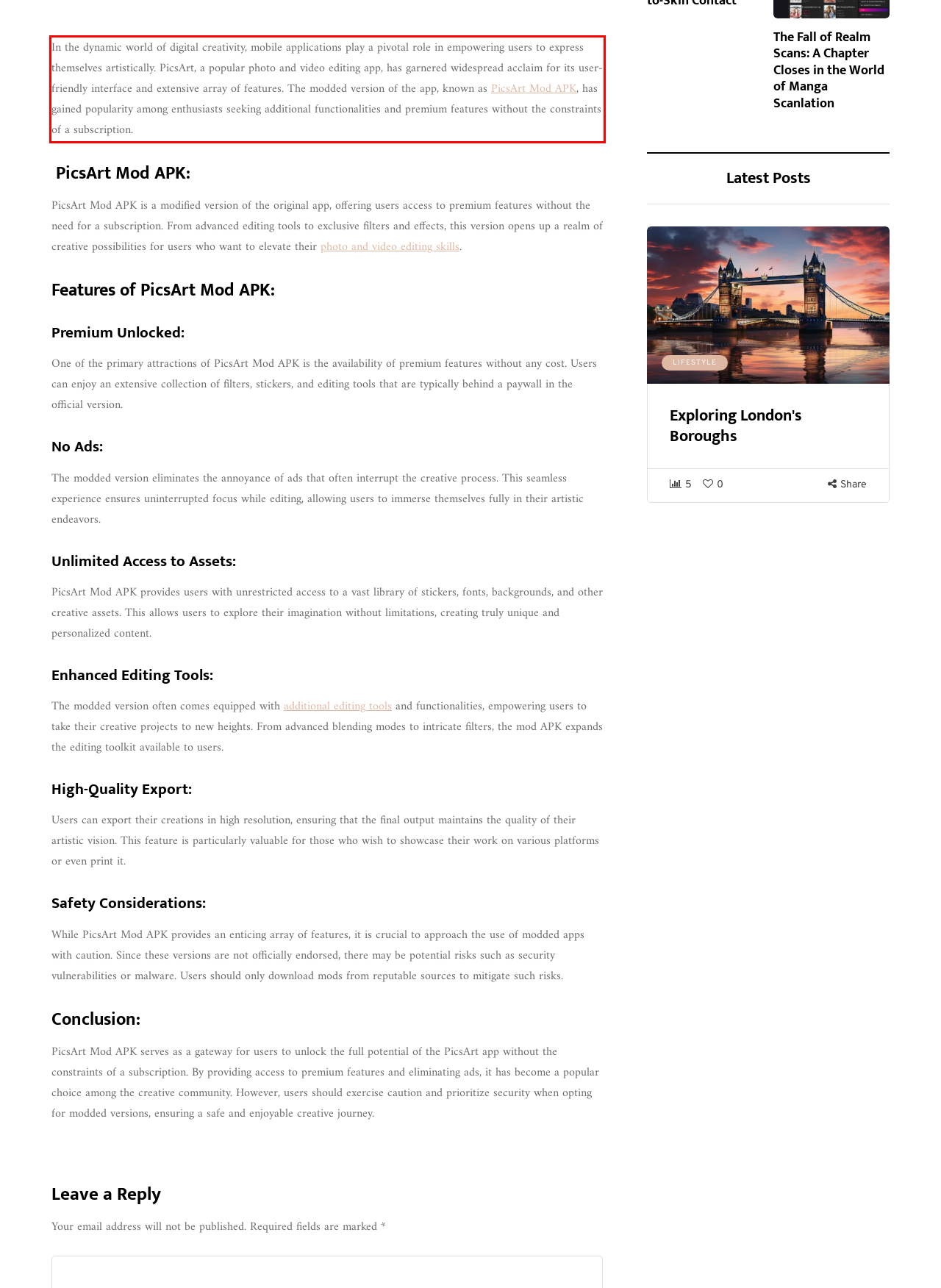Analyze the screenshot of the webpage and extract the text from the UI element that is inside the red bounding box.

In the dynamic world of digital creativity, mobile applications play a pivotal role in empowering users to express themselves artistically. PicsArt, a popular photo and video editing app, has garnered widespread acclaim for its user-friendly interface and extensive array of features. The modded version of the app, known as PicsArt Mod APK, has gained popularity among enthusiasts seeking additional functionalities and premium features without the constraints of a subscription.